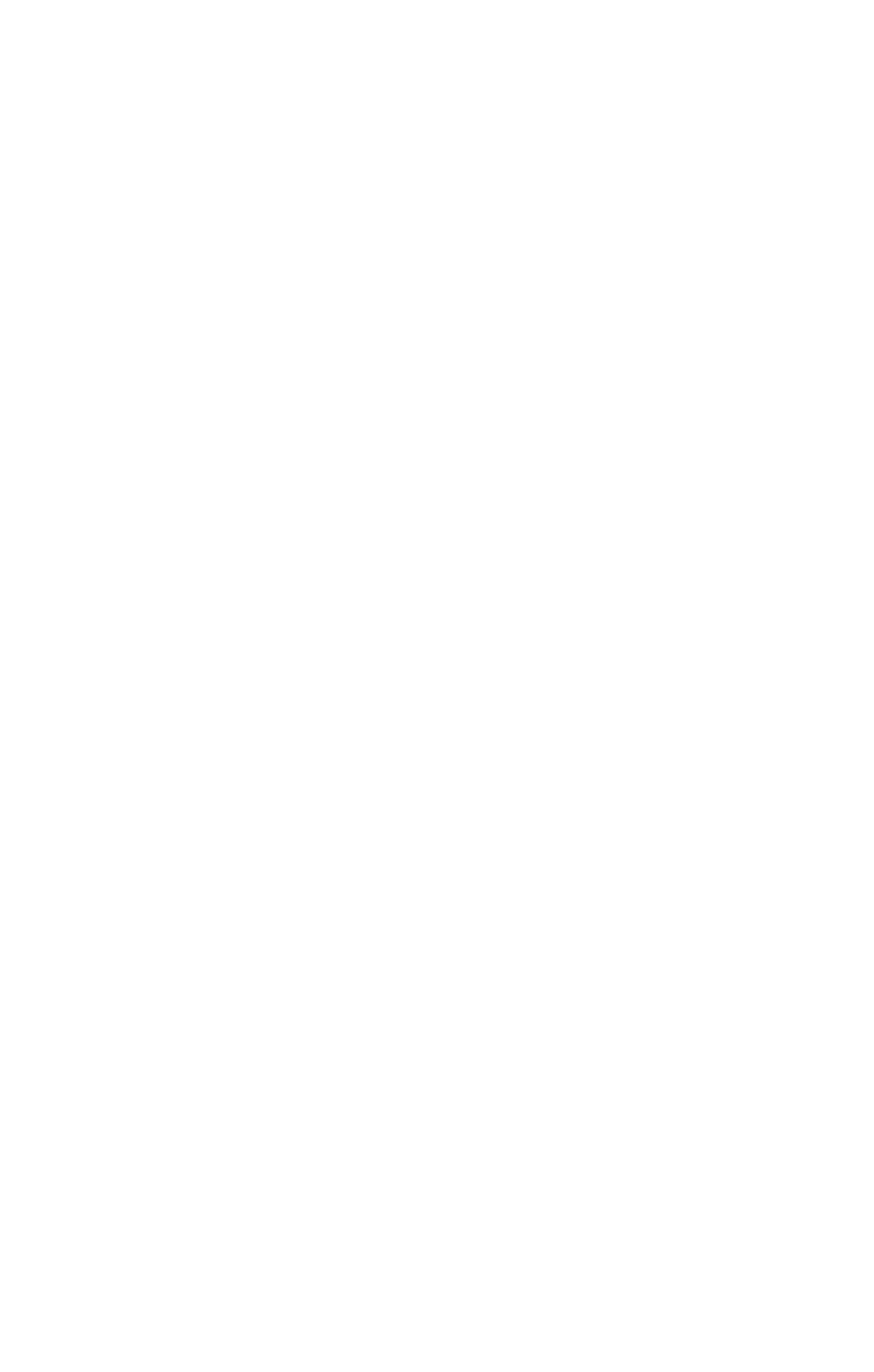What is the first security service listed?
Based on the visual details in the image, please answer the question thoroughly.

I looked at the first link under the 'Categories' heading, which is 'CCTV Systems Bristol'.